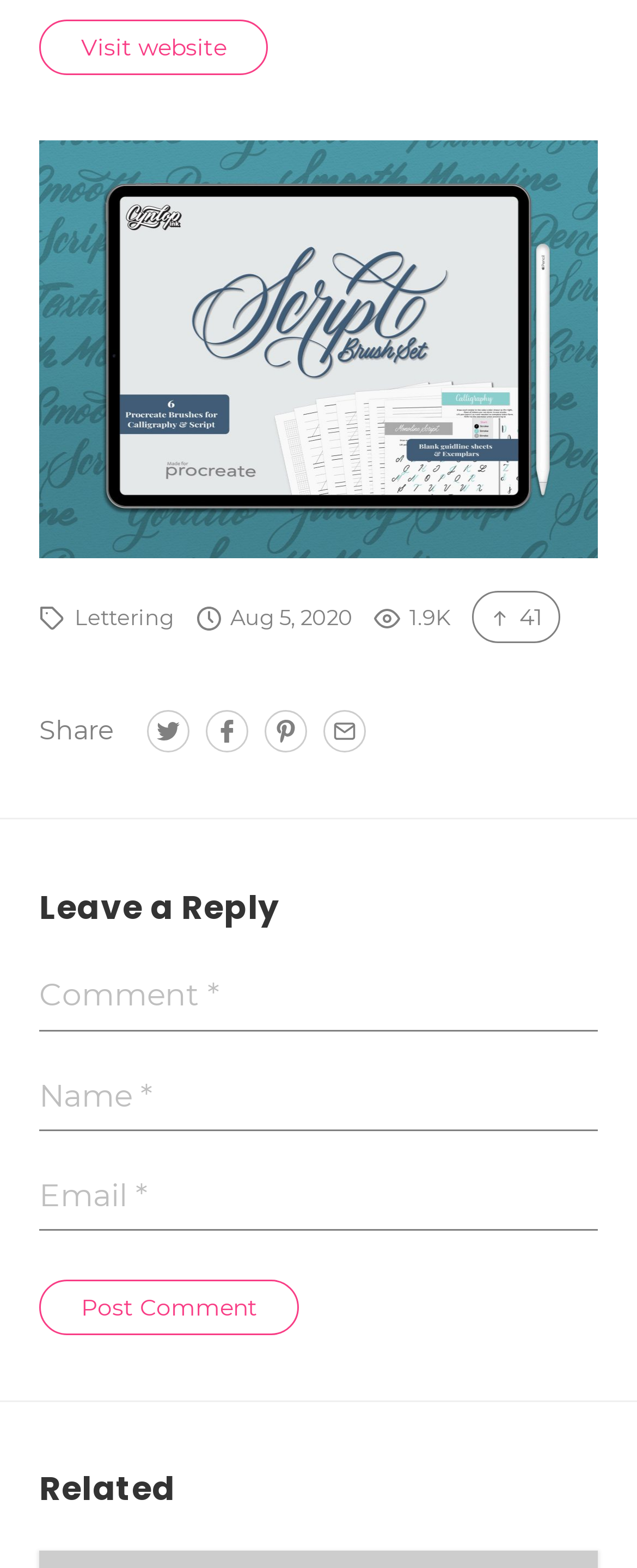Locate the bounding box coordinates for the element described below: "Academy of biomimetic dentistry". The coordinates must be four float values between 0 and 1, formatted as [left, top, right, bottom].

None